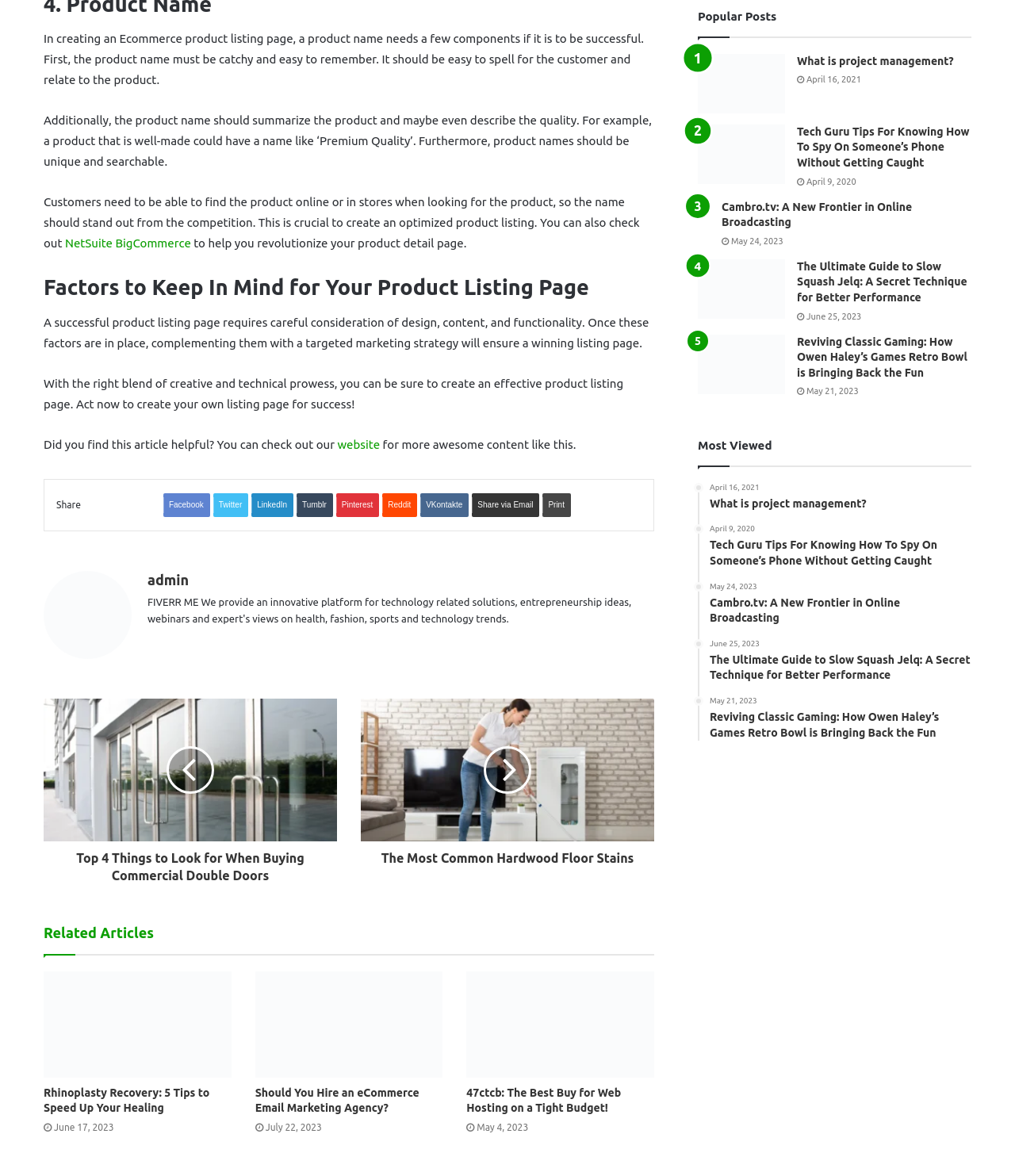Can you provide the bounding box coordinates for the element that should be clicked to implement the instruction: "Read the 'What is project management?' article"?

[0.688, 0.046, 0.773, 0.096]